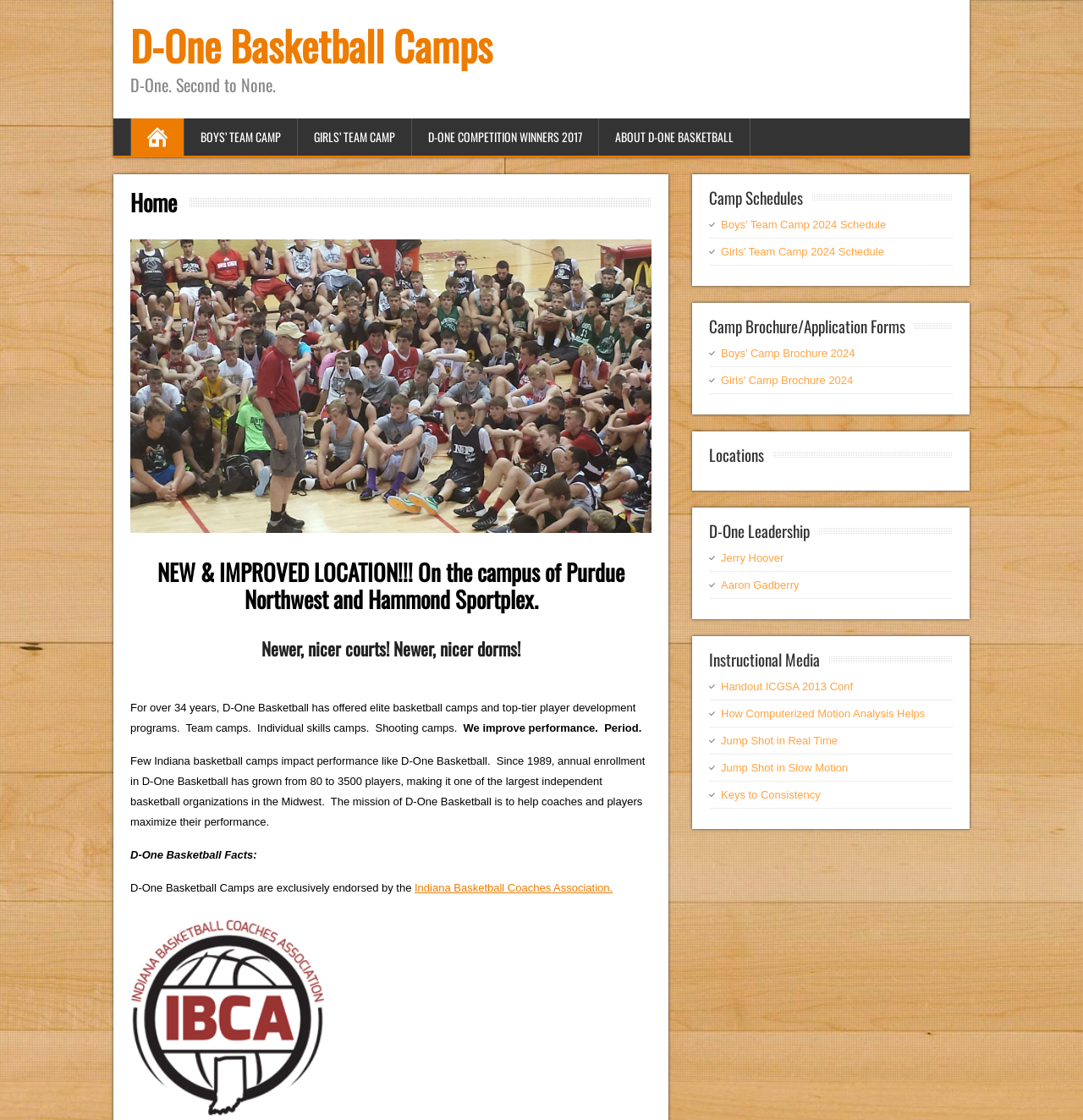Where are the D-One Basketball camps located?
Using the image as a reference, answer the question with a short word or phrase.

Purdue Northwest and Hammond Sportplex